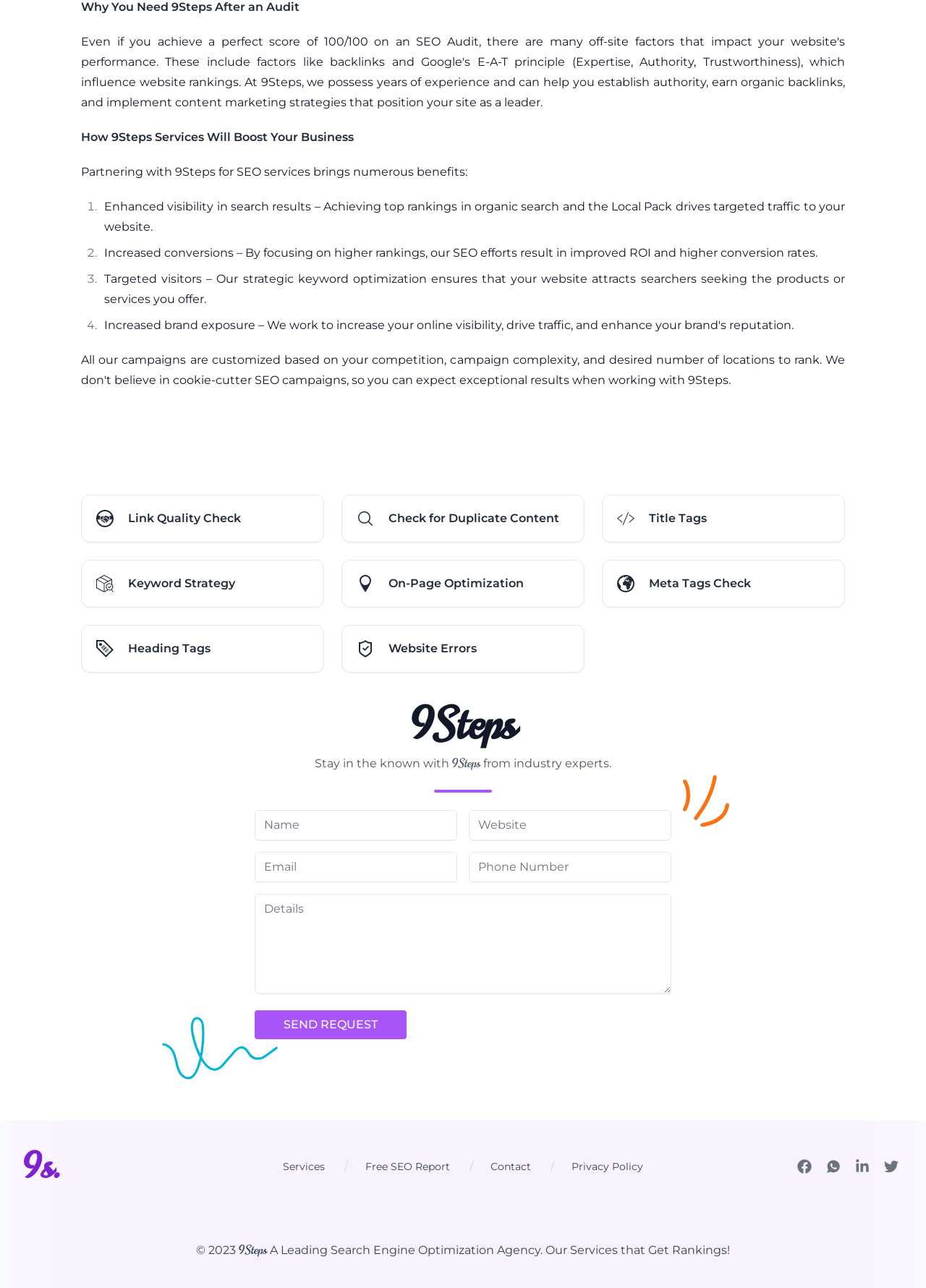Please locate the bounding box coordinates of the element that should be clicked to achieve the given instruction: "Click the 9Steps link".

[0.025, 0.887, 0.065, 0.925]